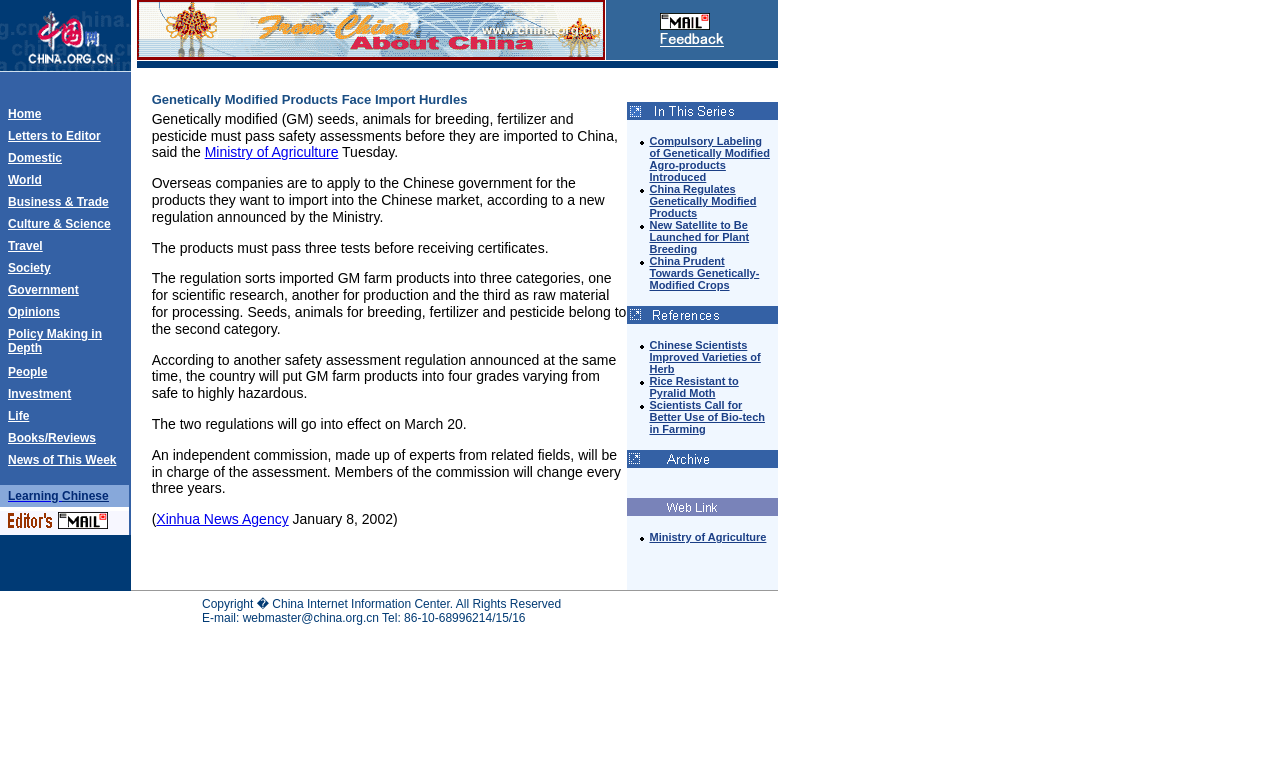Kindly determine the bounding box coordinates of the area that needs to be clicked to fulfill this instruction: "View Business & Trade".

[0.006, 0.252, 0.085, 0.27]